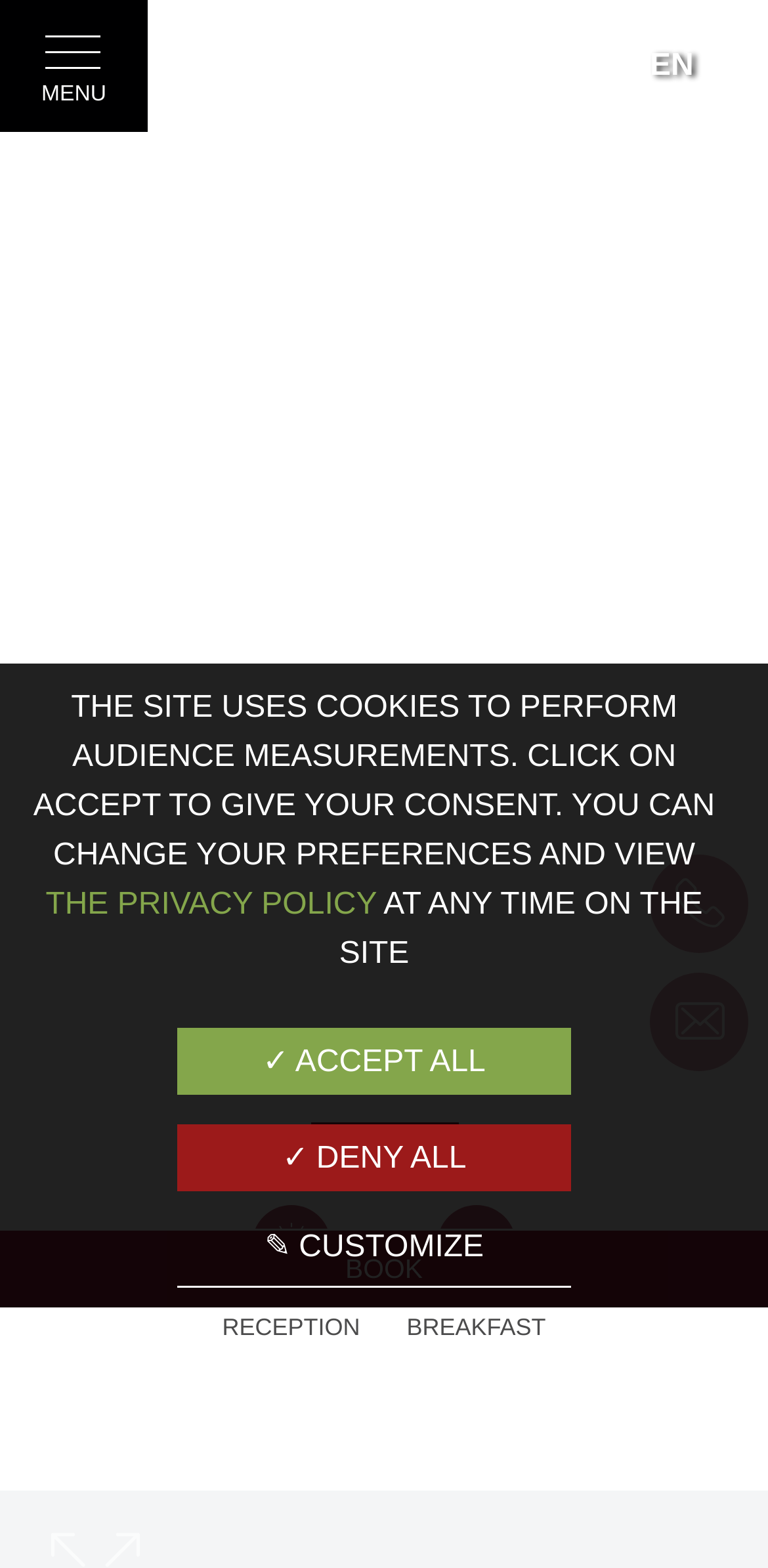Ascertain the bounding box coordinates for the UI element detailed here: "✓ Accept all". The coordinates should be provided as [left, top, right, bottom] with each value being a float between 0 and 1.

[0.231, 0.656, 0.744, 0.698]